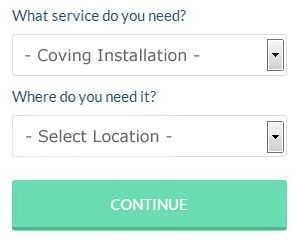How many dropdown menus are present?
Please give a detailed and thorough answer to the question, covering all relevant points.

There are two dropdown menus in the service selection interface, one prompting users to select the type of service they require and the other asking for the preferred location, which are designed to guide users through choosing their specific needs.